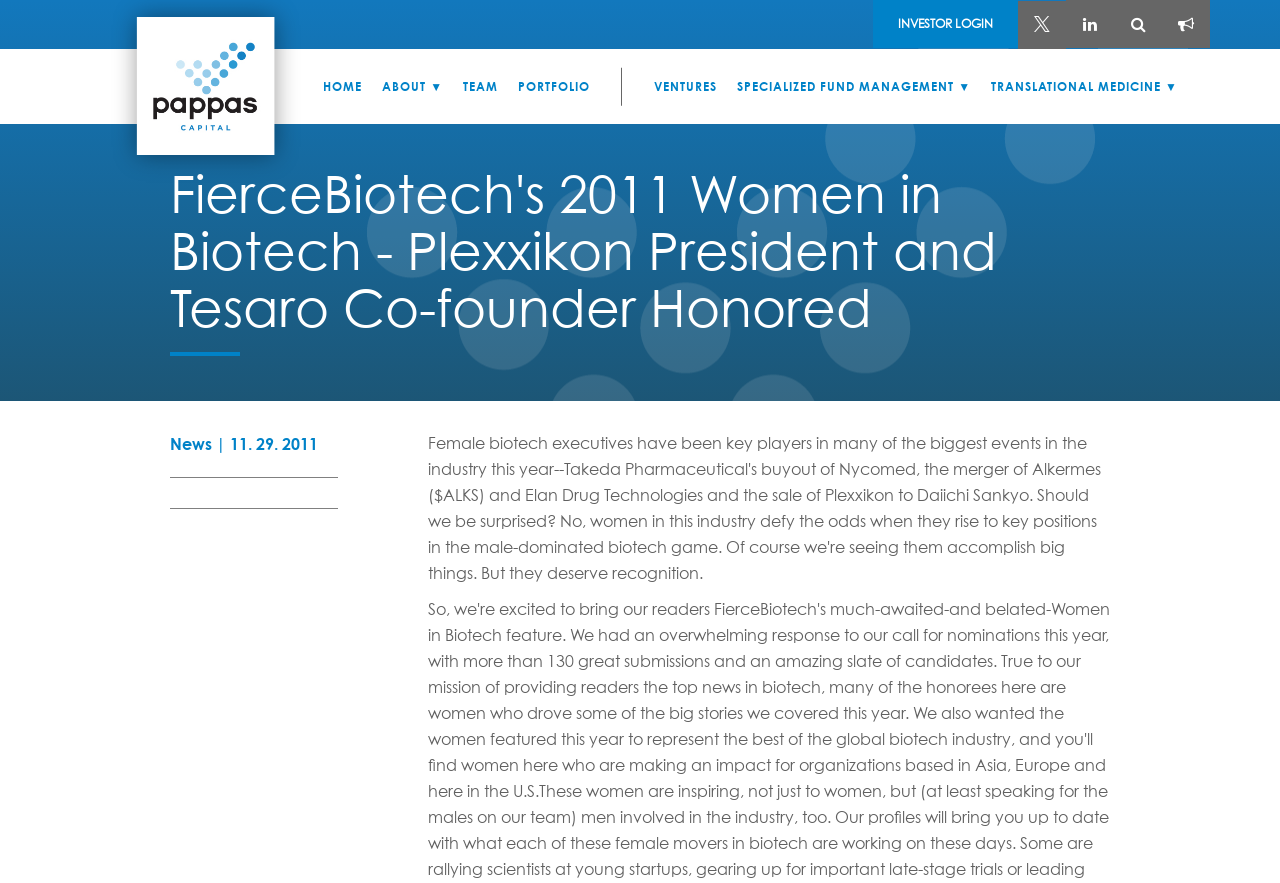Answer the following in one word or a short phrase: 
What is the first item in the top navigation bar?

HOME